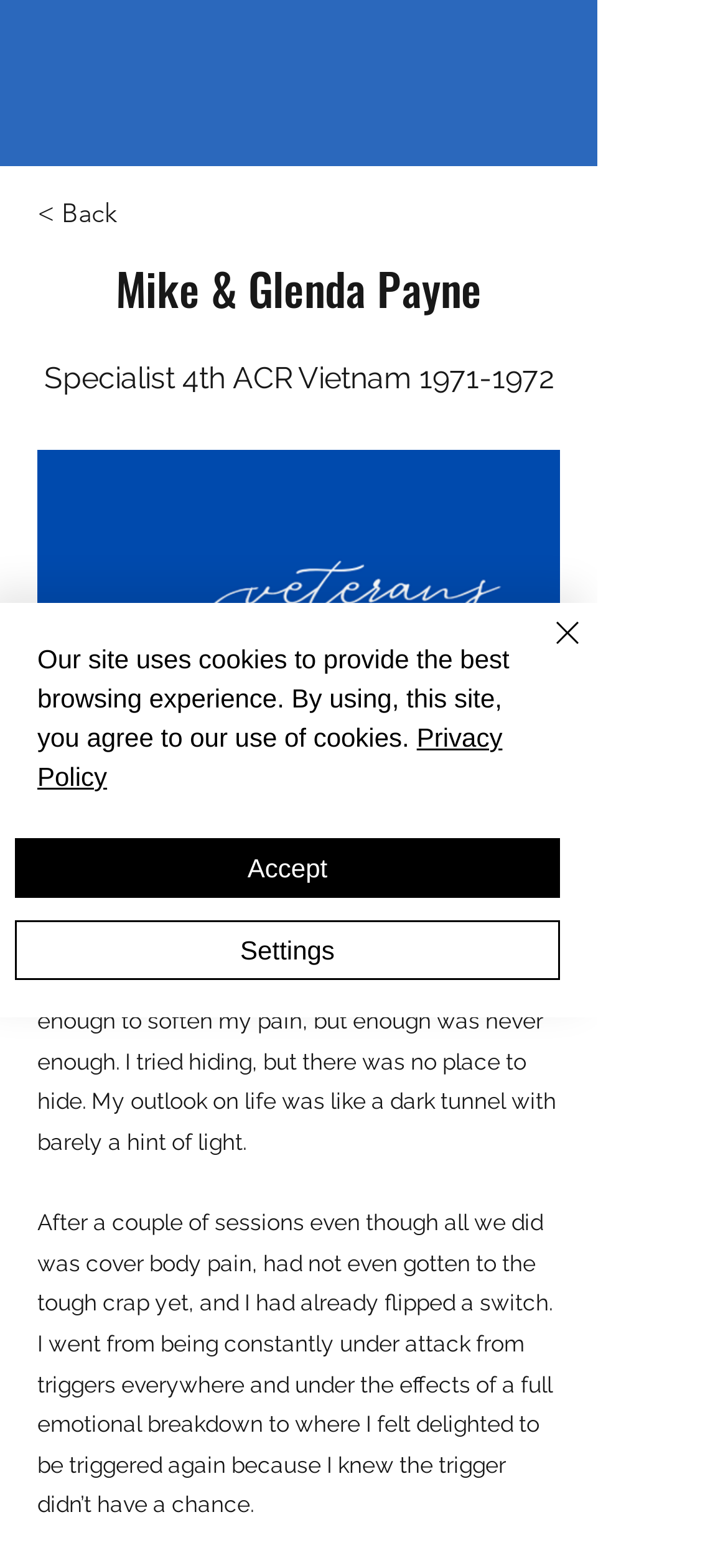How many buttons are in the navigation menu?
Give a detailed and exhaustive answer to the question.

The number of buttons in the navigation menu can be found by counting the button elements that are children of the button element with the text 'Open navigation menu'. There are three button elements: 'Accept', 'Settings', and 'Fermer'.